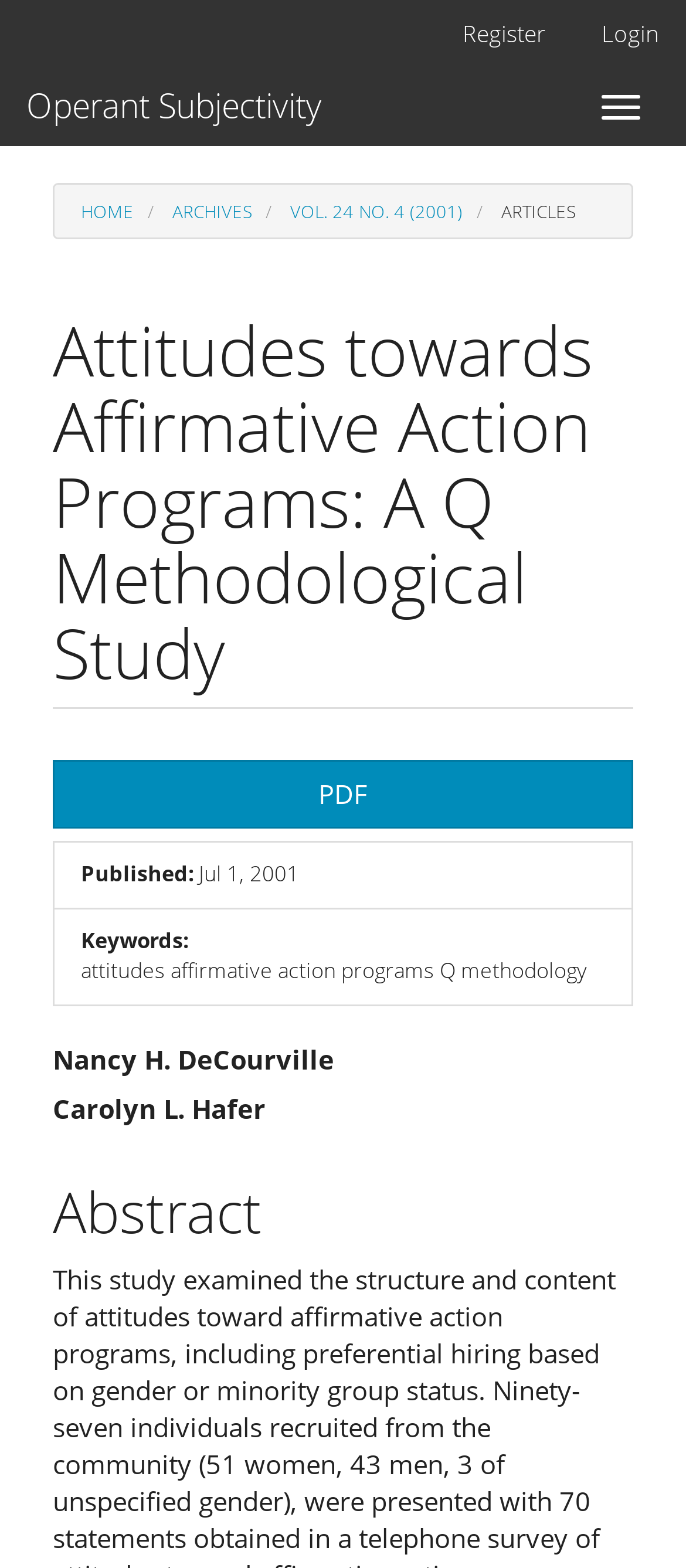Please determine the bounding box coordinates for the UI element described here. Use the format (top-left x, top-left y, bottom-right x, bottom-right y) with values bounded between 0 and 1: Toggle navigation

[0.849, 0.049, 0.962, 0.087]